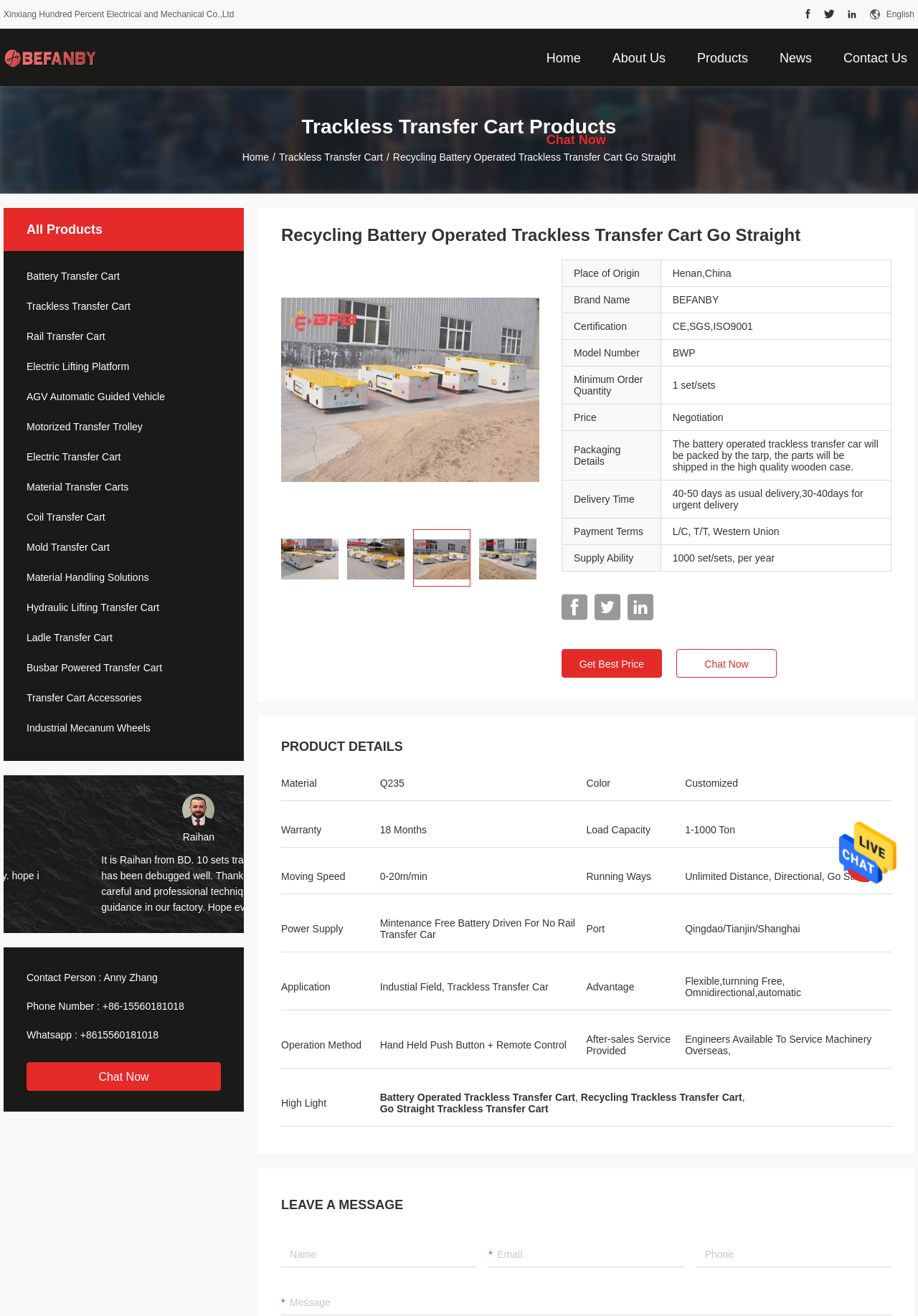What is the purpose of the 'Send Message' button?
Please respond to the question with a detailed and informative answer.

I inferred the purpose of the 'Send Message' button by its location and context on the webpage. It is likely that clicking this button will allow the user to send a message to the company, possibly to inquire about their products or services.